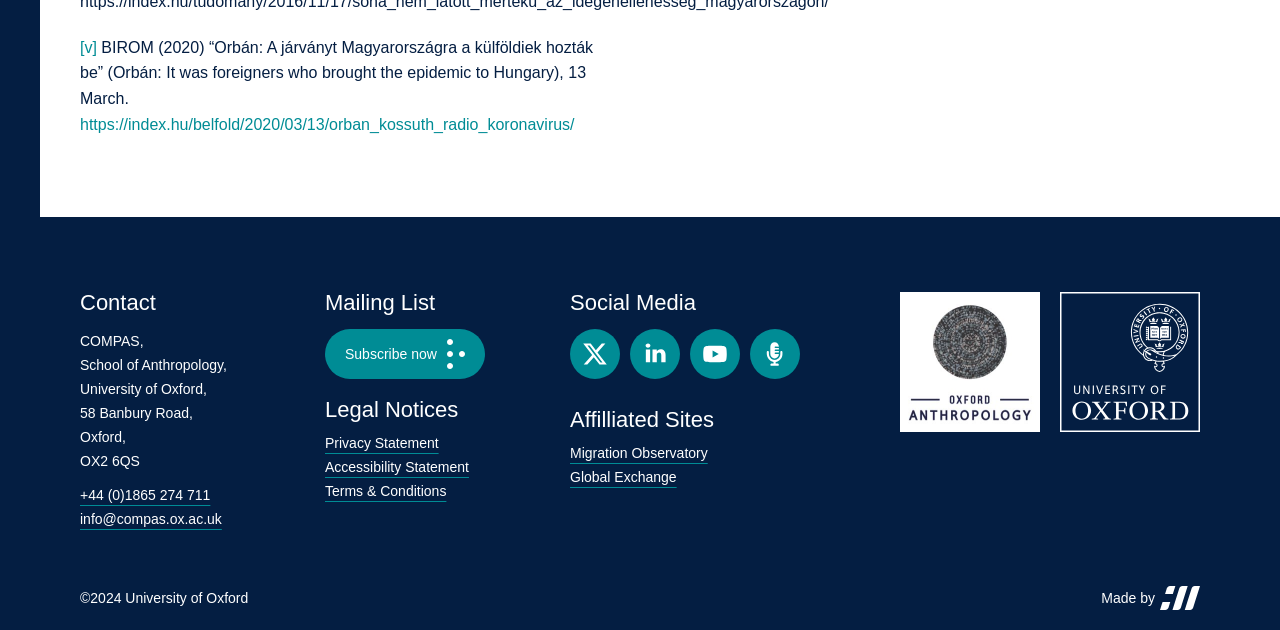Identify the bounding box coordinates of the clickable section necessary to follow the following instruction: "Follow COMPAS on Facebook". The coordinates should be presented as four float numbers from 0 to 1, i.e., [left, top, right, bottom].

[0.492, 0.523, 0.531, 0.602]